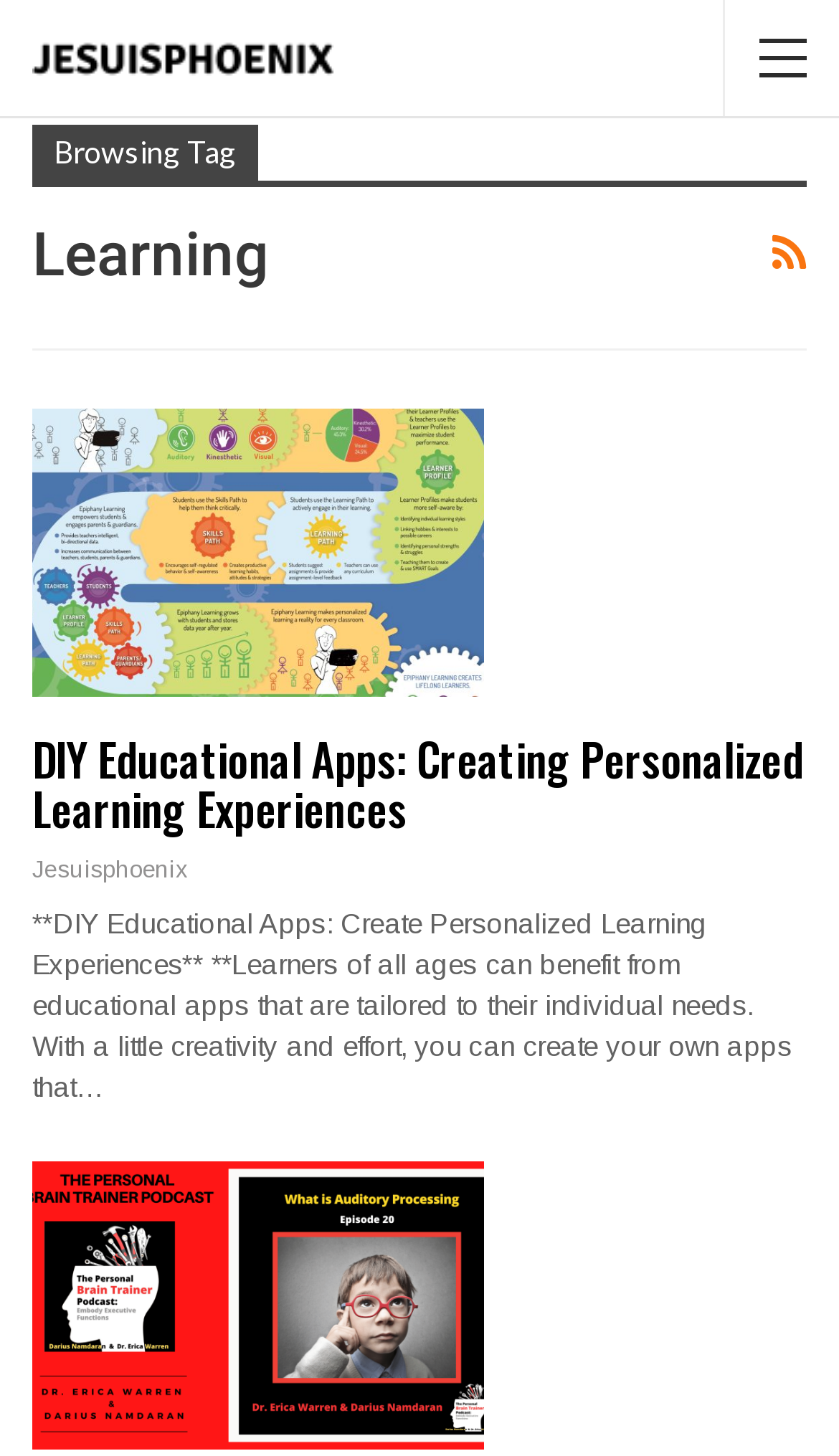What is the author of the first article?
Look at the screenshot and respond with one word or a short phrase.

Not specified